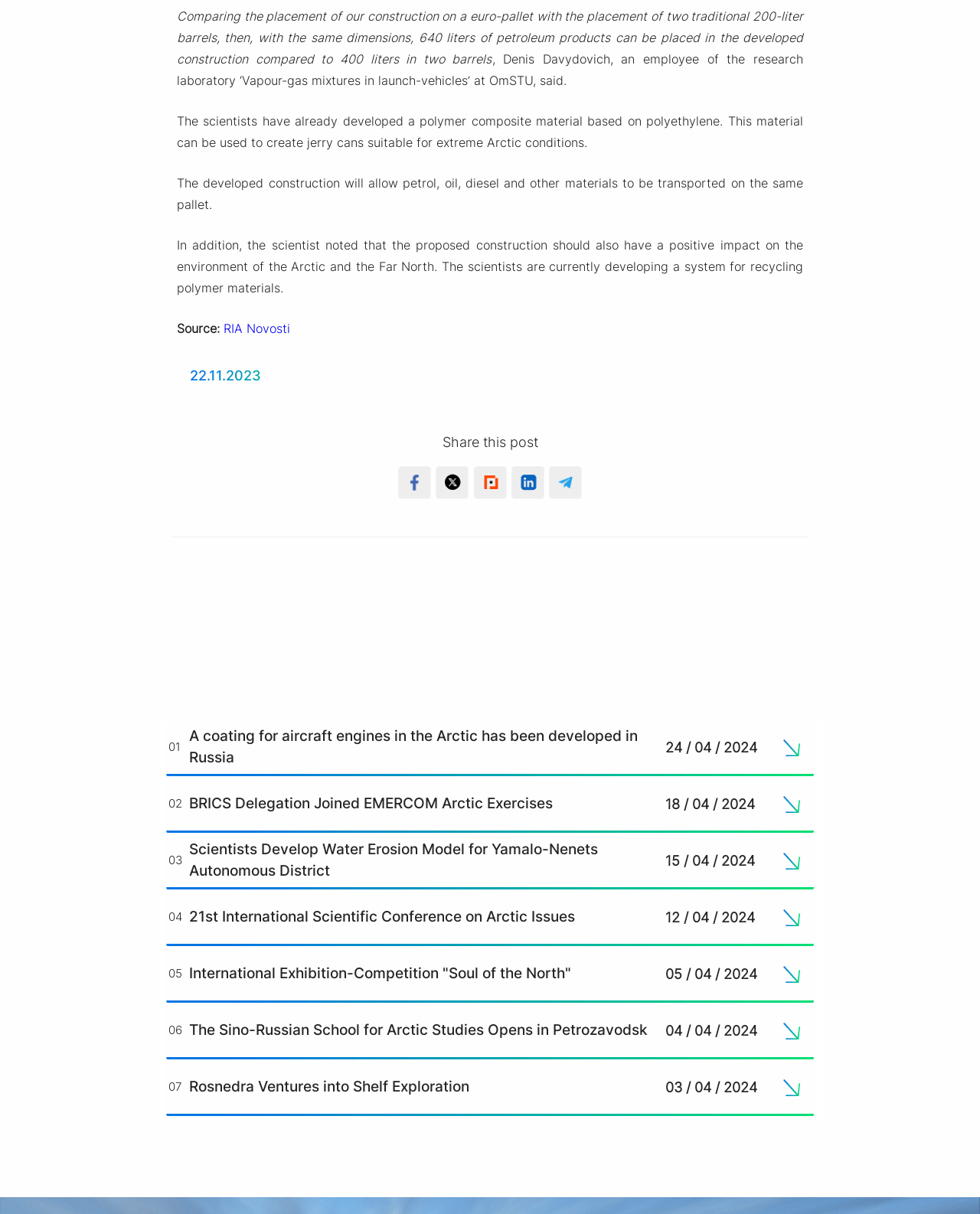What is the source of the article?
Please respond to the question with a detailed and thorough explanation.

The article mentions 'Source: RIA Novosti' at the bottom, indicating that the article is sourced from RIA Novosti, a Russian news agency.